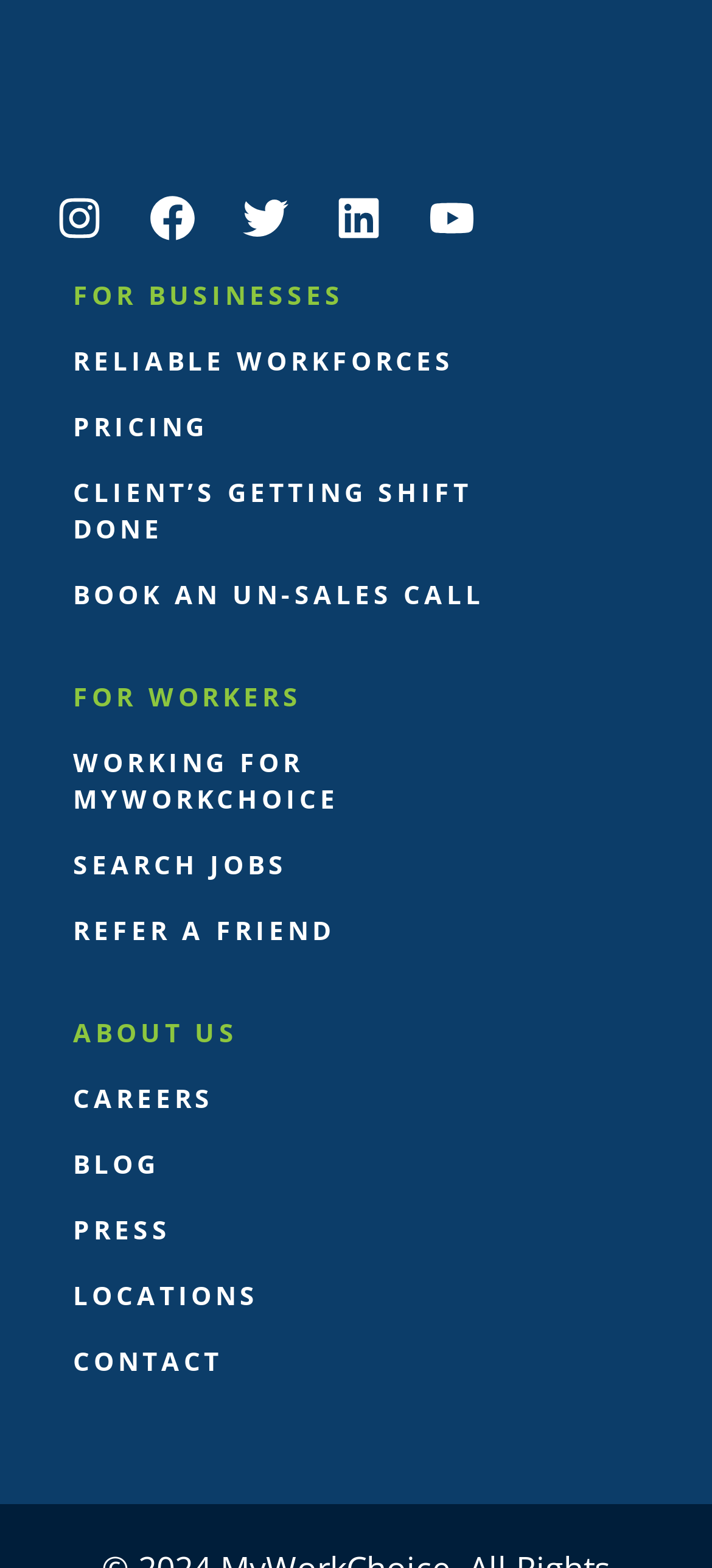Please locate the clickable area by providing the bounding box coordinates to follow this instruction: "Search for jobs".

[0.051, 0.531, 0.846, 0.573]